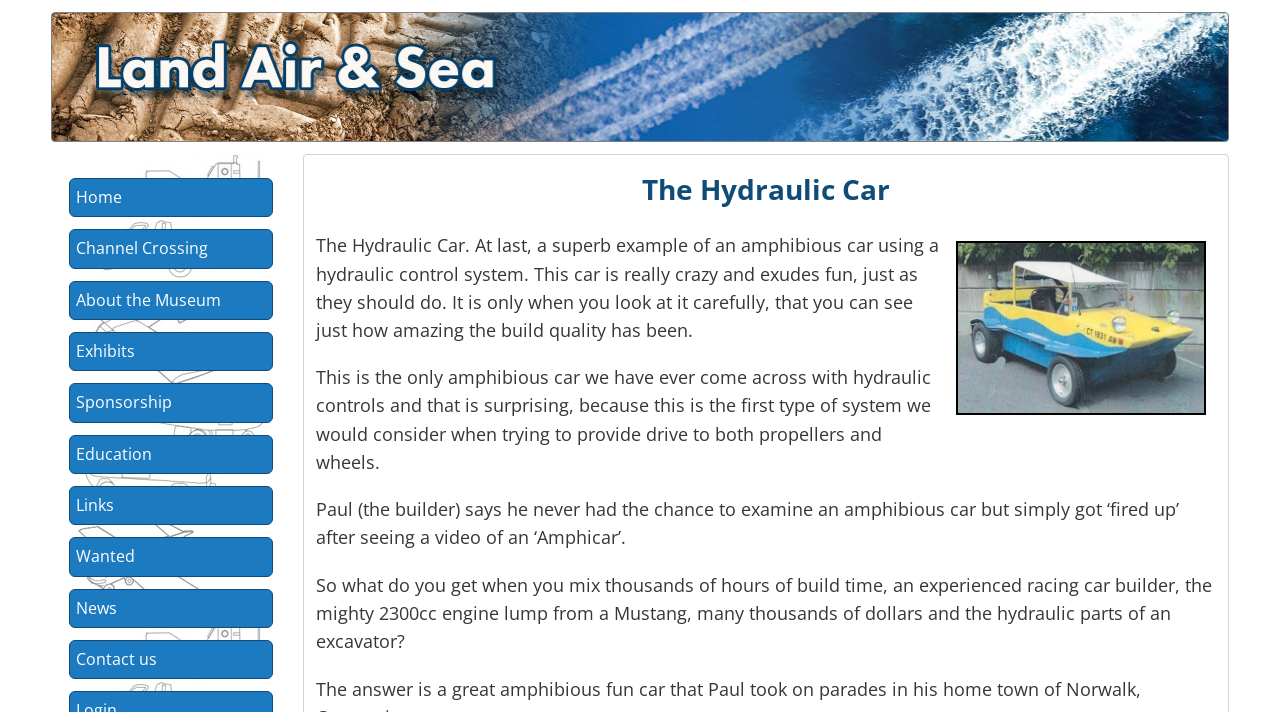How many links are in the navigation menu?
Please provide a single word or phrase answer based on the image.

10